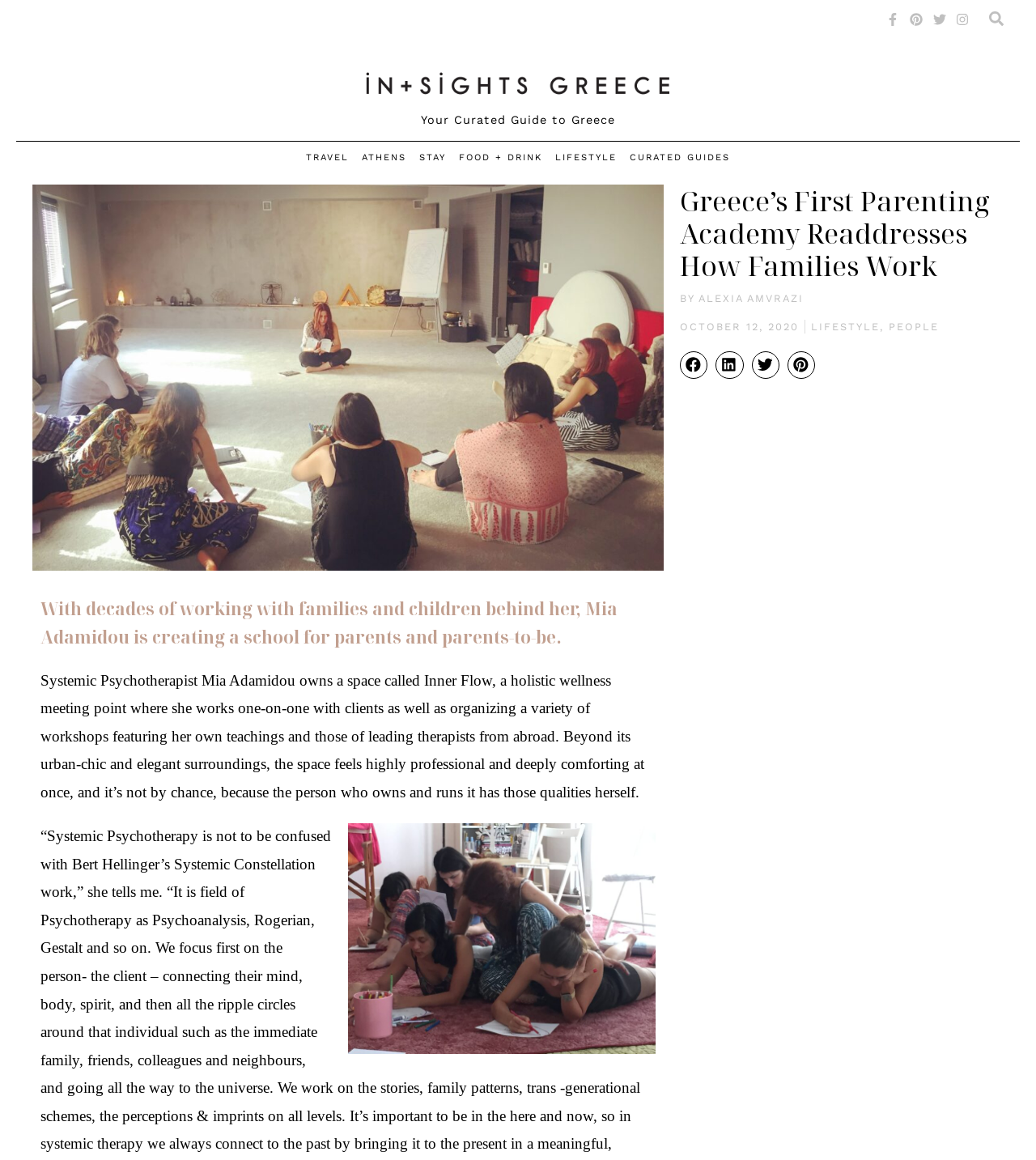Identify the bounding box coordinates of the section to be clicked to complete the task described by the following instruction: "Visit Insights Greece". The coordinates should be four float numbers between 0 and 1, formatted as [left, top, right, bottom].

[0.336, 0.064, 0.664, 0.078]